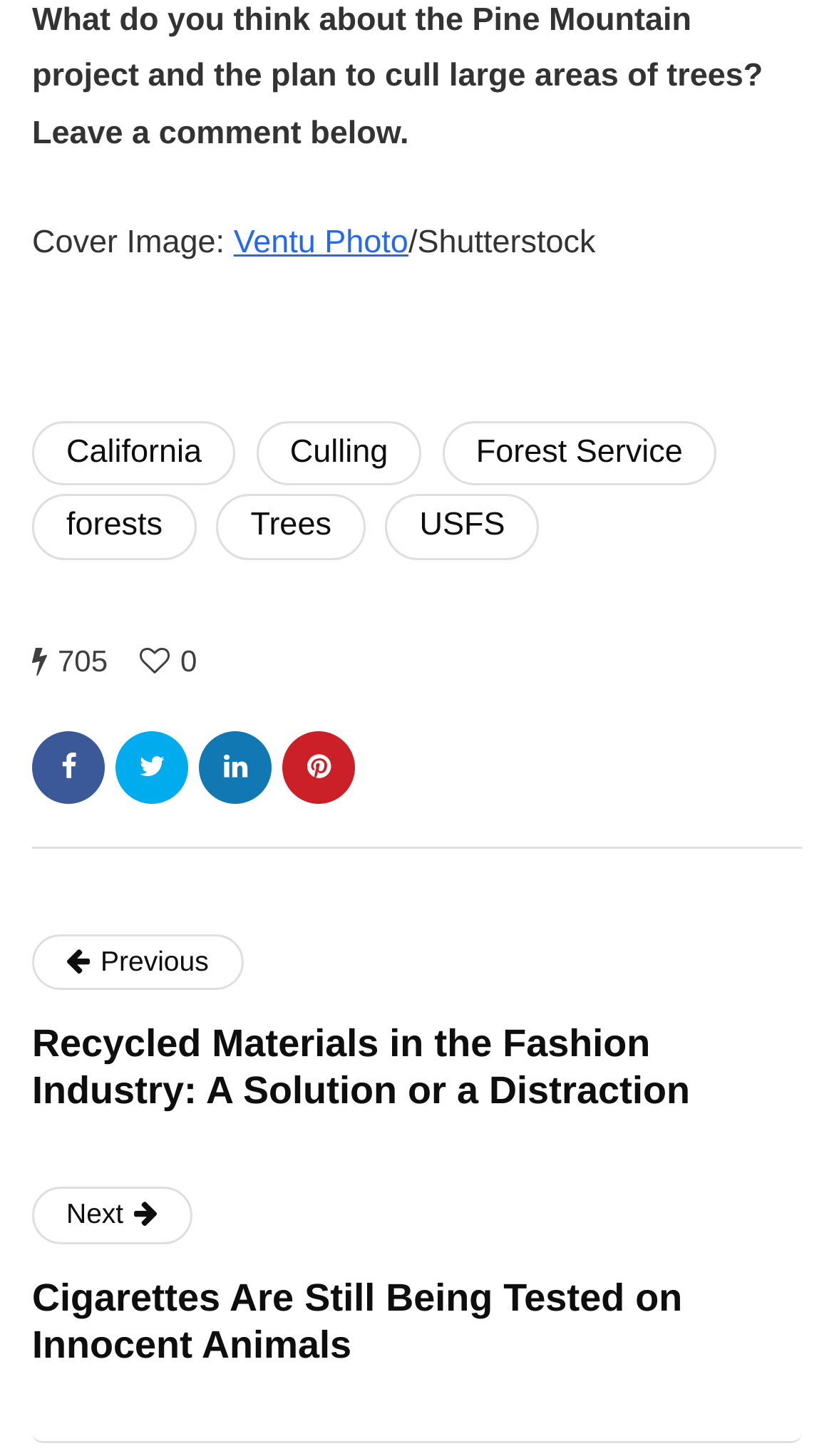Please give the bounding box coordinates of the area that should be clicked to fulfill the following instruction: "Click on the link to view the California page". The coordinates should be in the format of four float numbers from 0 to 1, i.e., [left, top, right, bottom].

[0.038, 0.289, 0.283, 0.334]